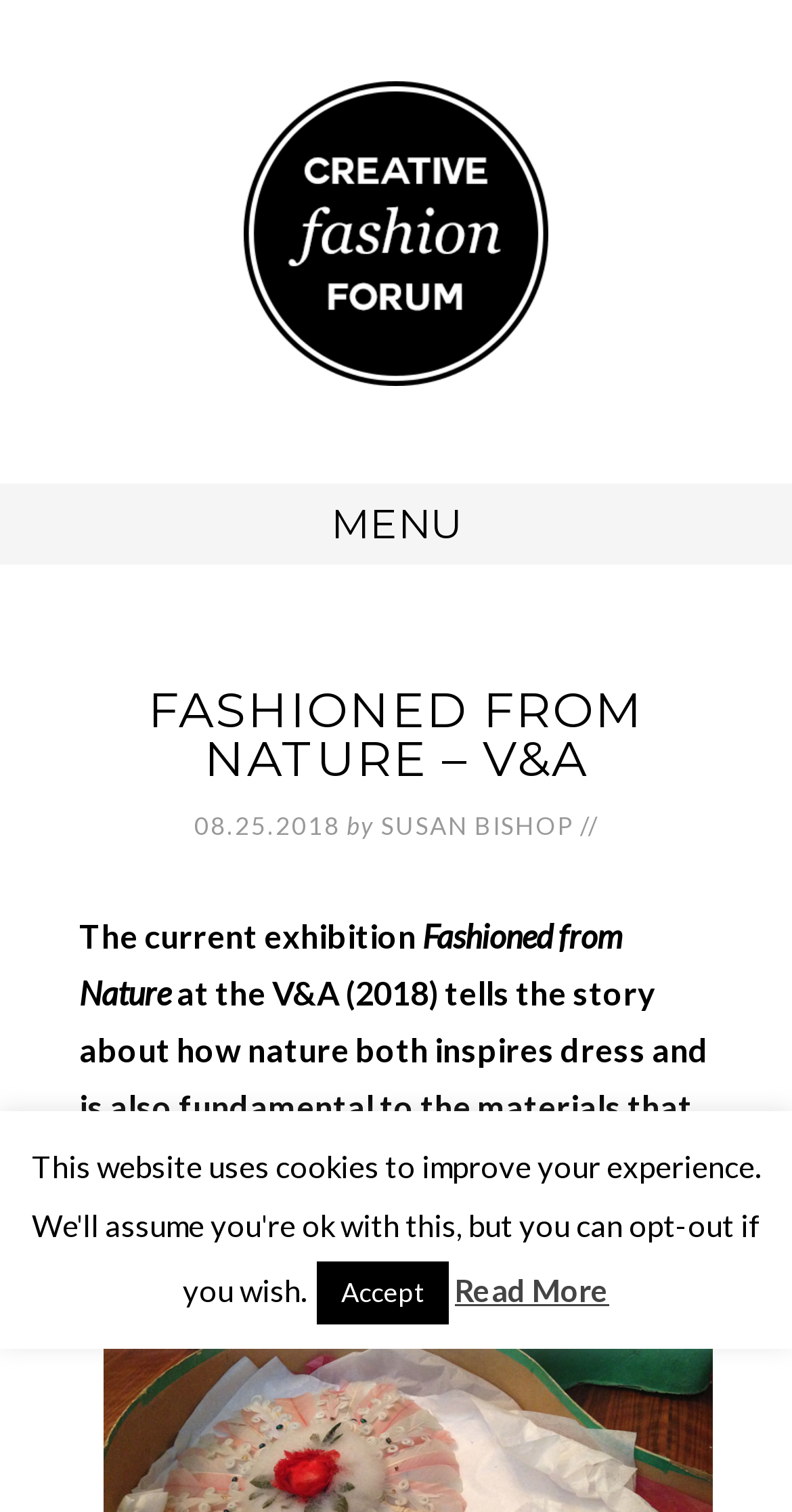What is the theme of the exhibition?
Based on the image, provide a one-word or brief-phrase response.

Fashion and Nature